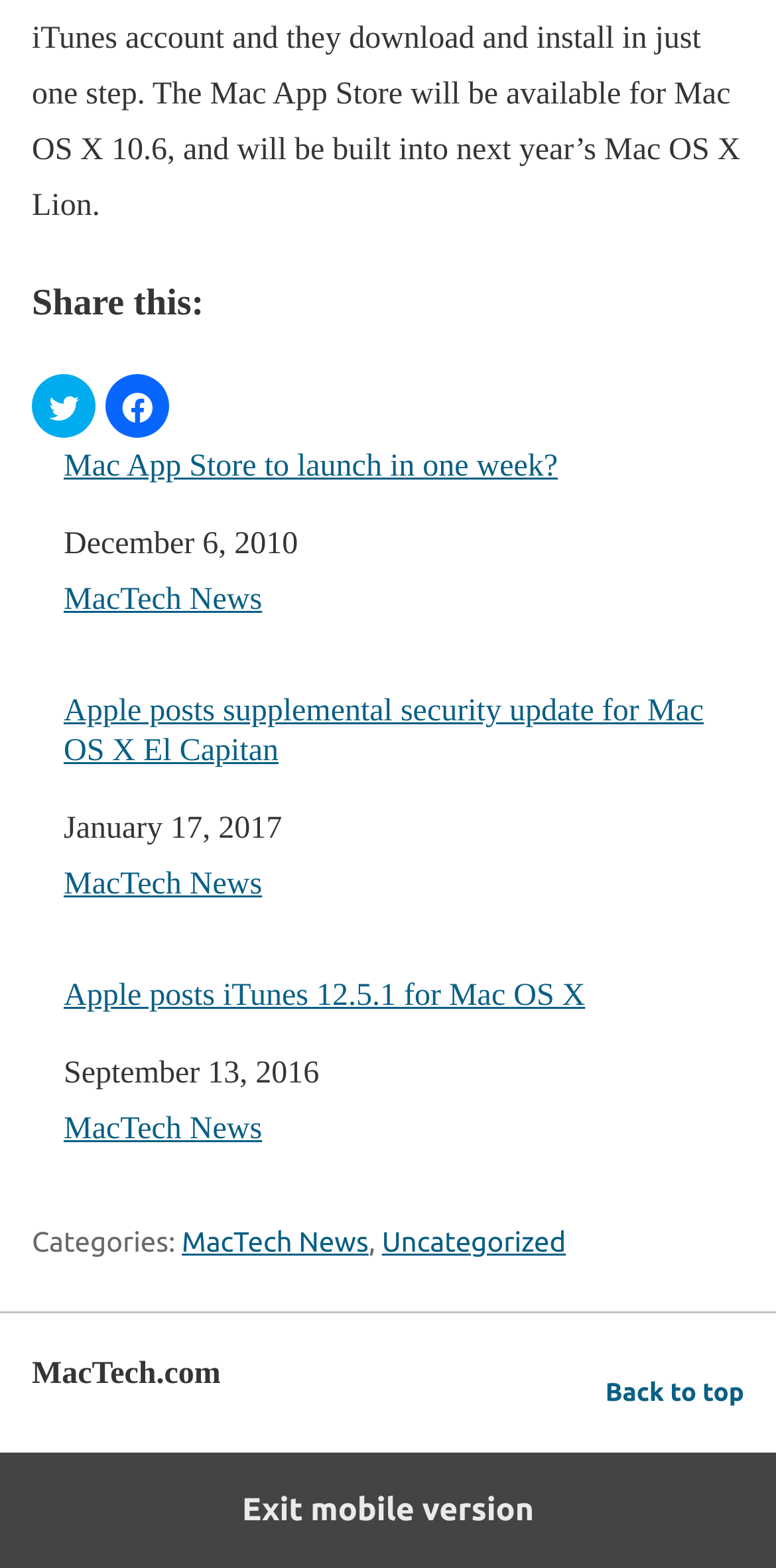Locate the bounding box coordinates of the area that needs to be clicked to fulfill the following instruction: "Back to top". The coordinates should be in the format of four float numbers between 0 and 1, namely [left, top, right, bottom].

[0.78, 0.873, 0.959, 0.906]